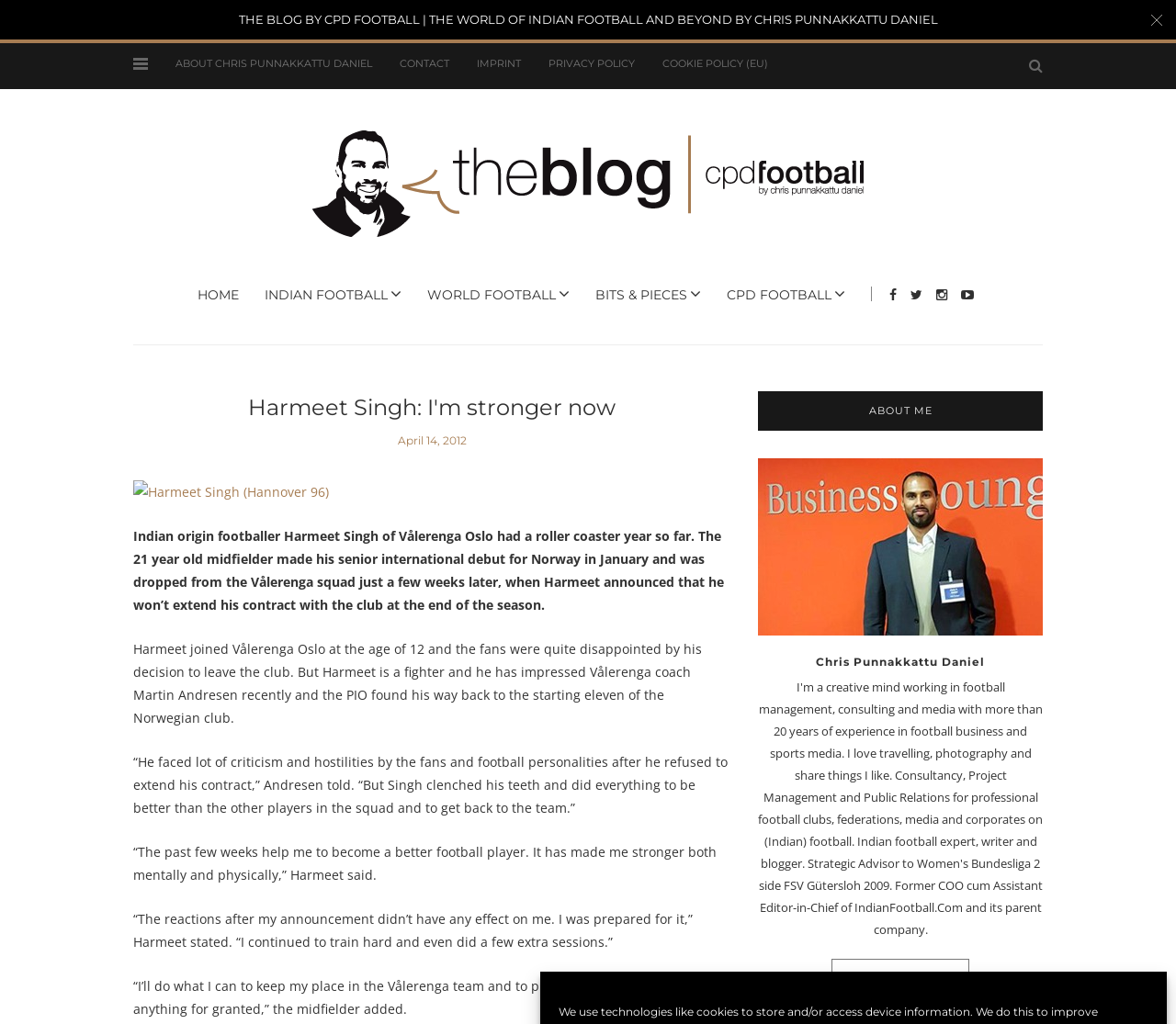Identify the bounding box coordinates of the element that should be clicked to fulfill this task: "Click on the 'MUSIC' link". The coordinates should be provided as four float numbers between 0 and 1, i.e., [left, top, right, bottom].

None